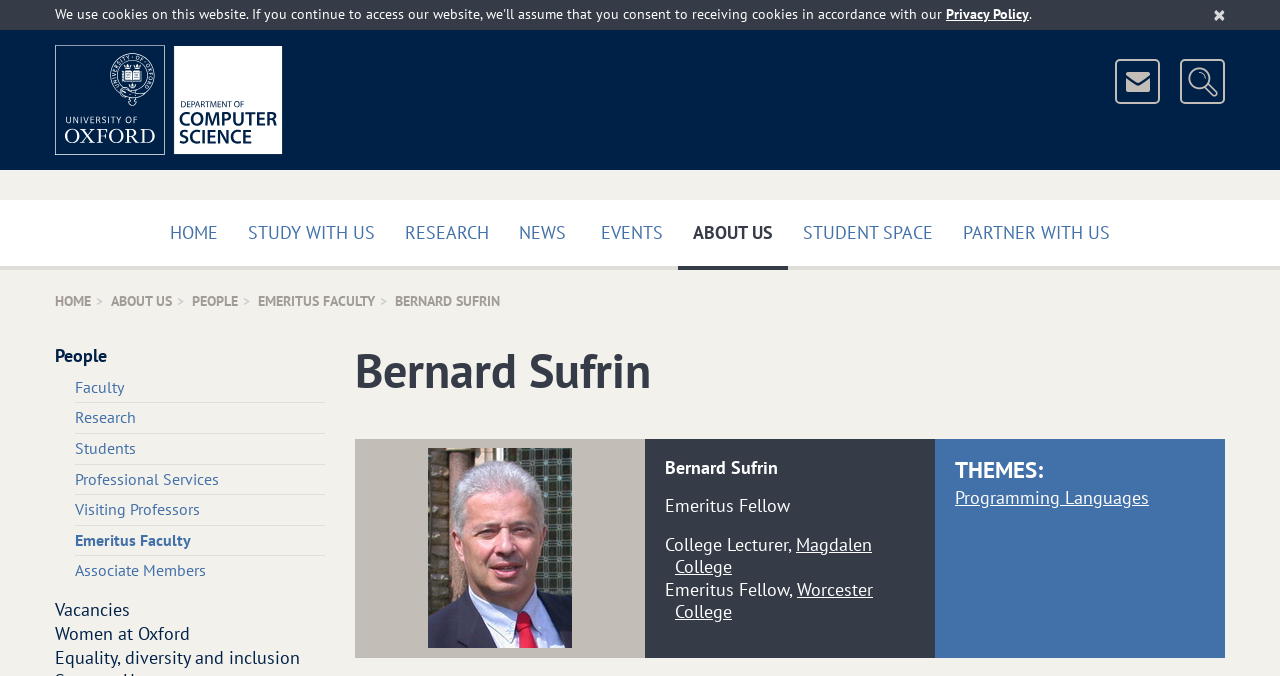Locate the bounding box coordinates of the area you need to click to fulfill this instruction: 'contact us'. The coordinates must be in the form of four float numbers ranging from 0 to 1: [left, top, right, bottom].

[0.871, 0.087, 0.906, 0.154]